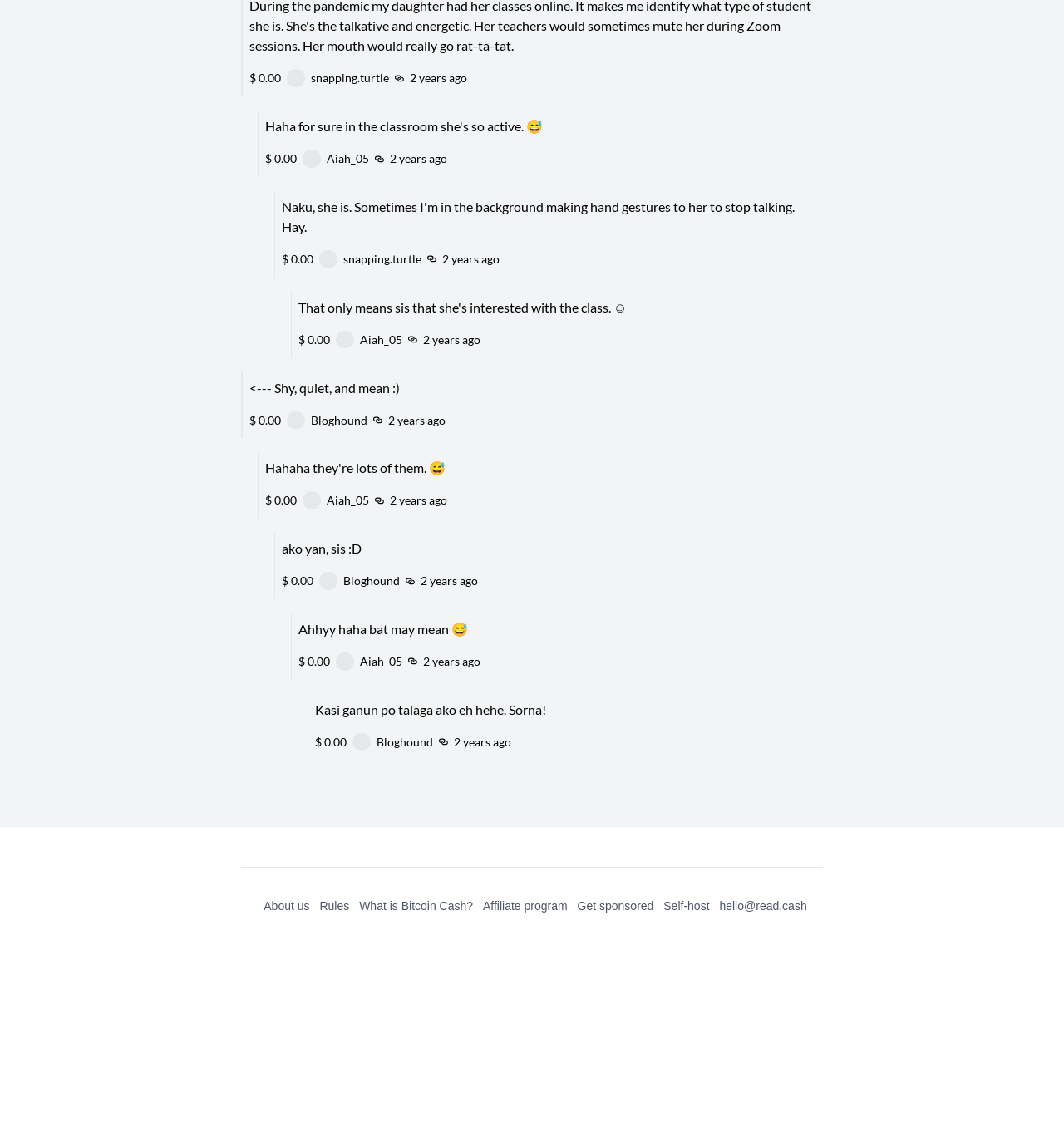Please pinpoint the bounding box coordinates for the region I should click to adhere to this instruction: "View user dziefem's profile".

[0.325, 0.05, 0.367, 0.068]